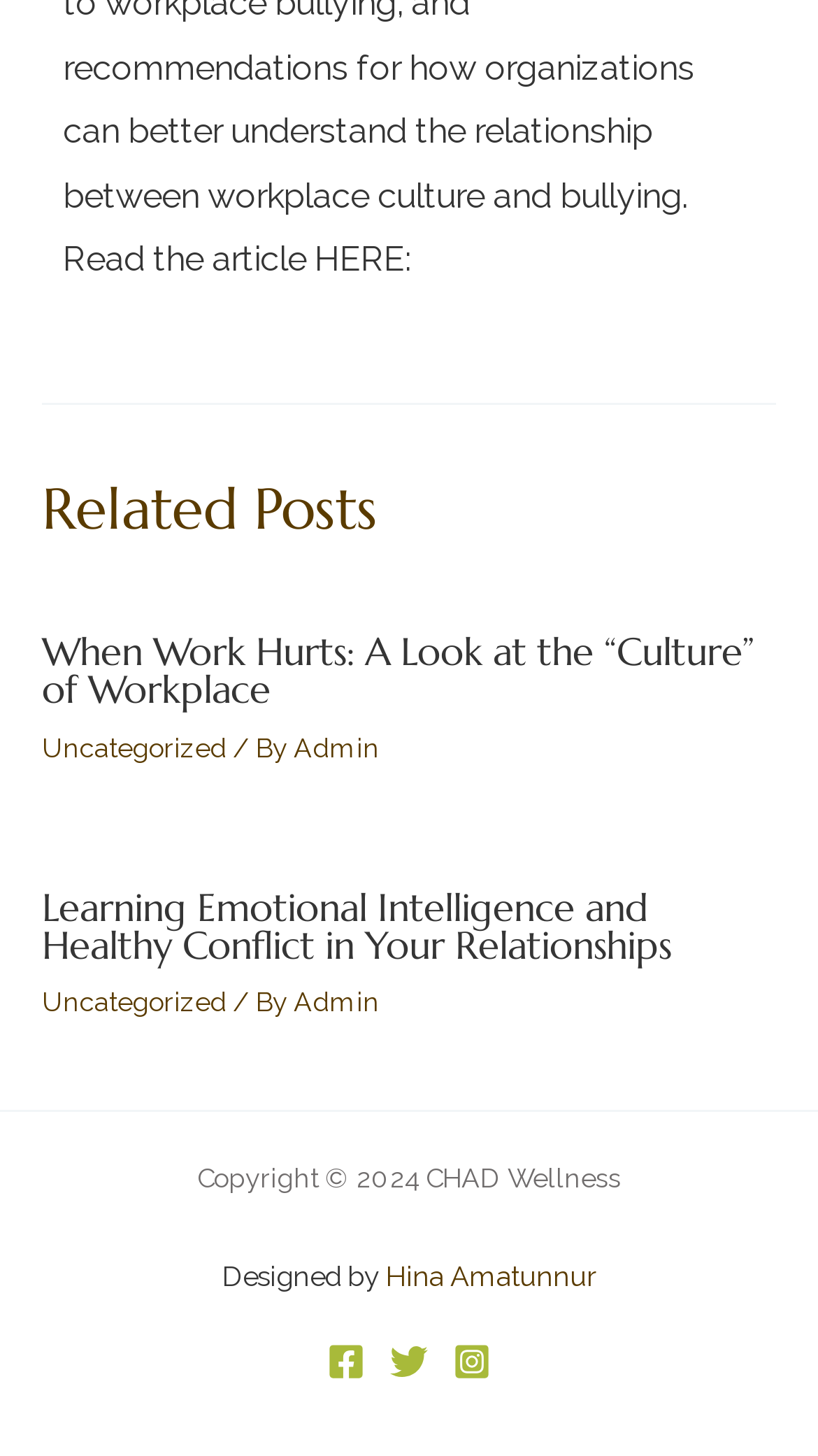Find the bounding box coordinates of the element to click in order to complete the given instruction: "click on the 'When Work Hurts: A Look at the “Culture” of Workplace' link."

[0.051, 0.431, 0.923, 0.49]